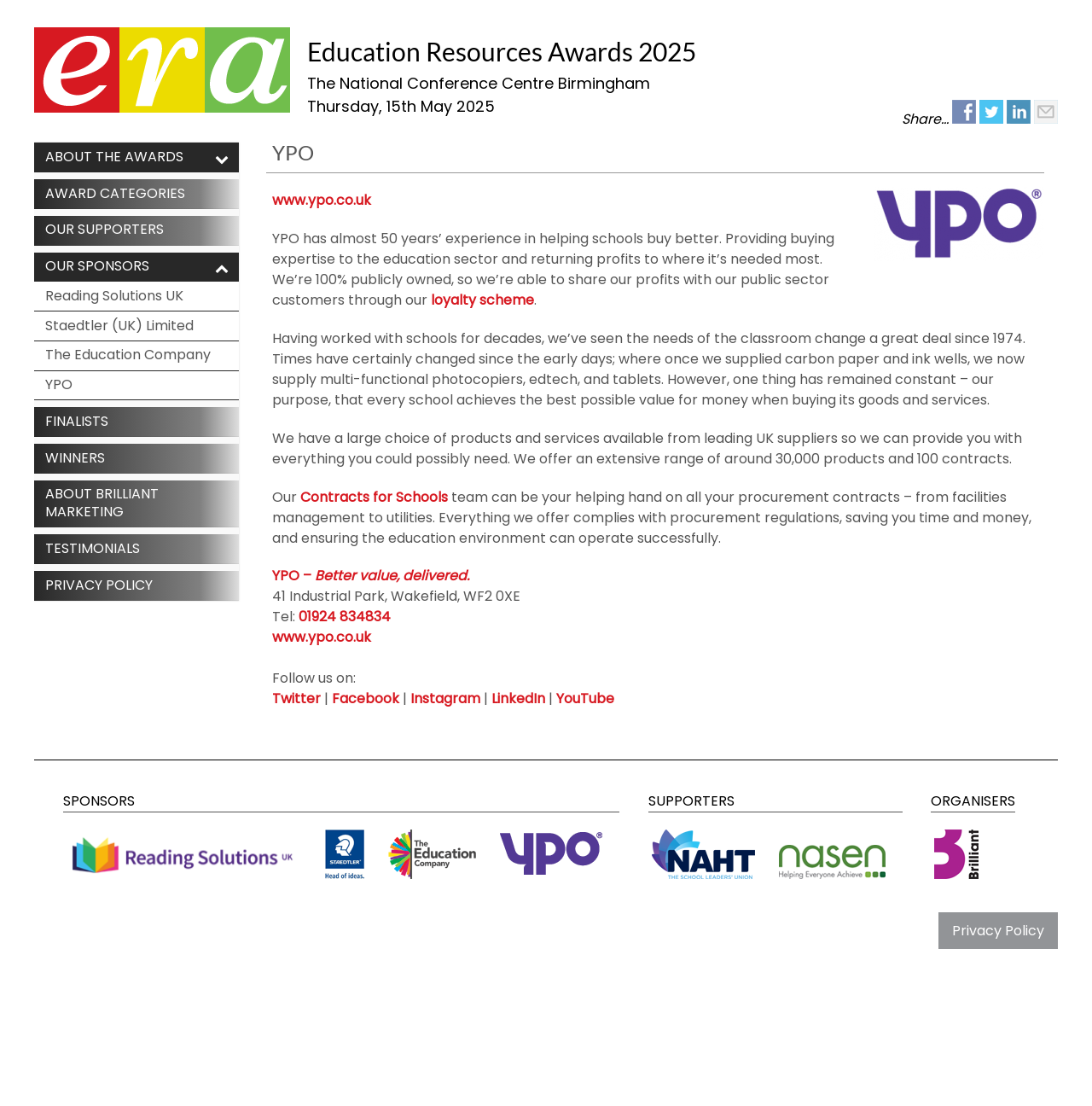Provide a thorough description of the webpage you see.

This webpage is about the Education Resources Awards 2025, organized by YPO. At the top, there is a heading that reads "Education Resources Awards 2025" followed by a subheading that provides the date and location of the event. Below this, there are social media sharing links, including Facebook, Twitter, and LinkedIn.

On the left side of the page, there is a menu with links to various sections, including "AWARD CATEGORIES", "OUR SUPPORTERS", "OUR SPONSORS", "FINALISTS", "WINNERS", and "PRIVACY POLICY". 

In the main content area, there is a heading that reads "YPO" followed by a brief description of the organization, which has almost 50 years of experience in helping schools buy better. The text explains that YPO provides buying expertise to the education sector and returns profits to where it's needed most. 

Below this, there is a section that describes the products and services offered by YPO, including a large choice of products and services available from leading UK suppliers. The text also mentions that YPO's team can assist with procurement contracts, from facilities management to utilities.

Further down, there is a section that provides contact information for YPO, including an address, phone number, and email link. There are also links to YPO's social media profiles, including Twitter, Facebook, Instagram, LinkedIn, and YouTube.

At the bottom of the page, there are three sections: "SPONSORS", "SUPPORTERS", and "ORGANISERS". Each section features a series of logos and links to the respective organizations.